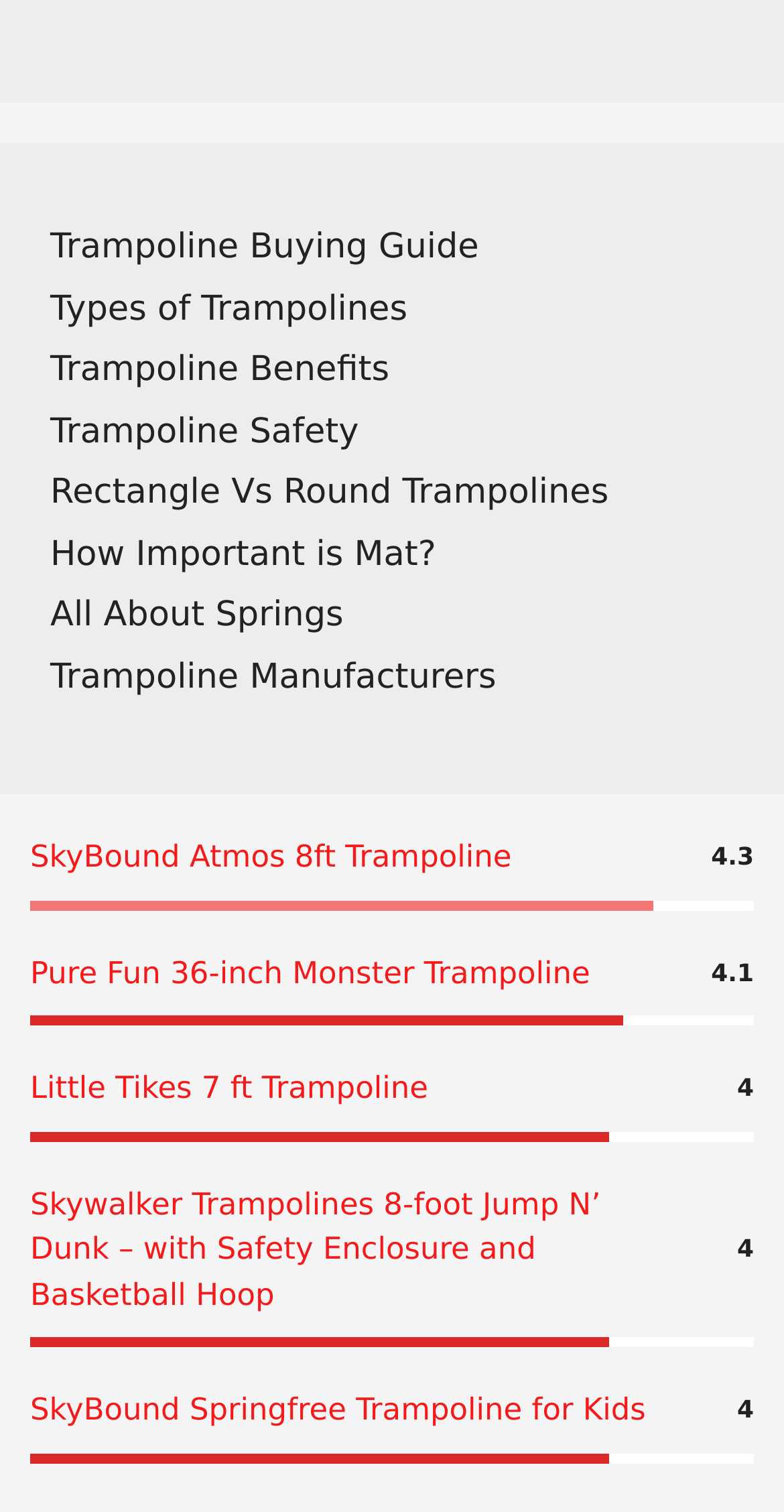Find the bounding box coordinates for the UI element that matches this description: "How Important is Mat?".

[0.064, 0.353, 0.556, 0.38]